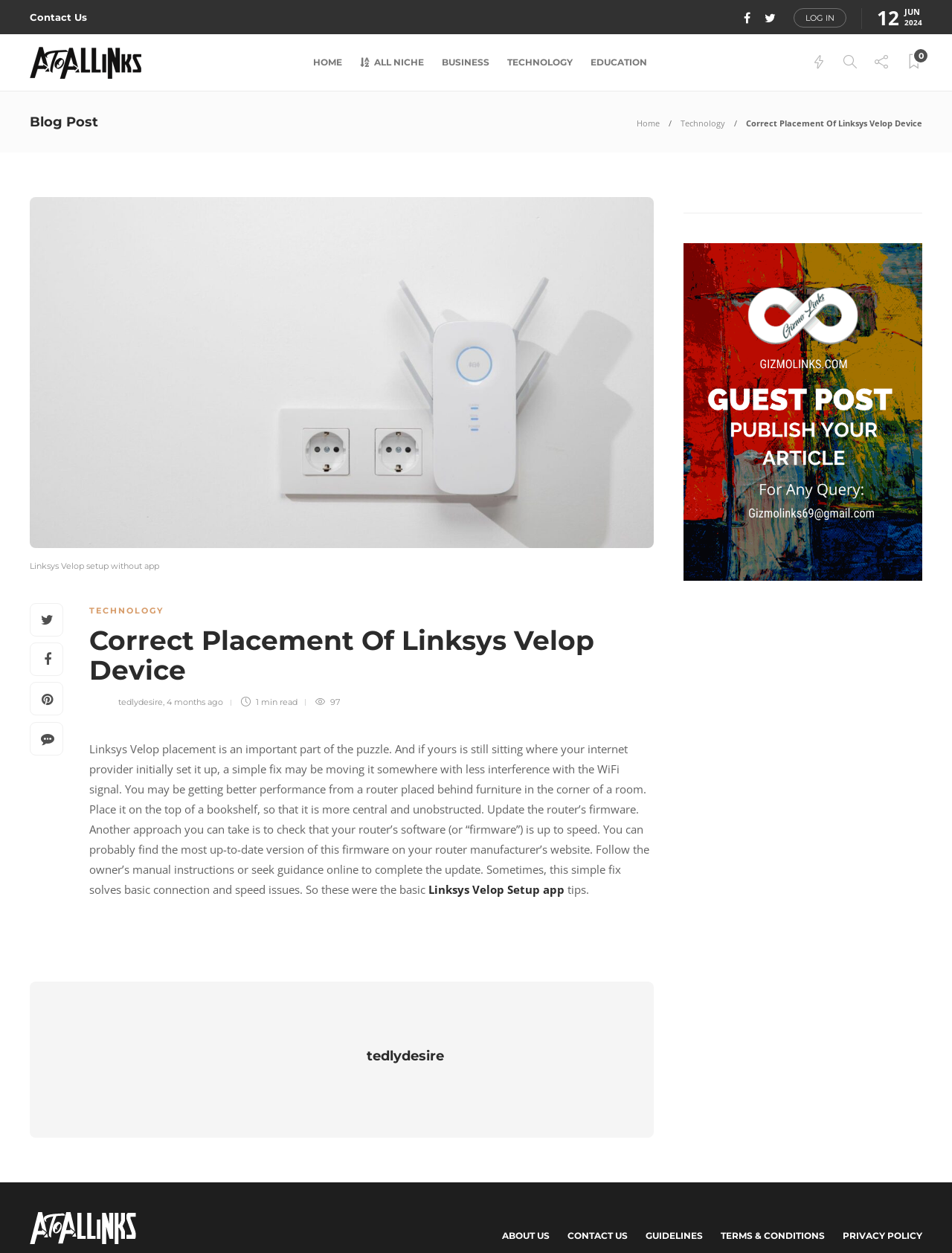Please determine the bounding box of the UI element that matches this description: alt="https://www.gizmolinks.com/". The coordinates should be given as (top-left x, top-left y, bottom-right x, bottom-right y), with all values between 0 and 1.

[0.718, 0.194, 0.969, 0.463]